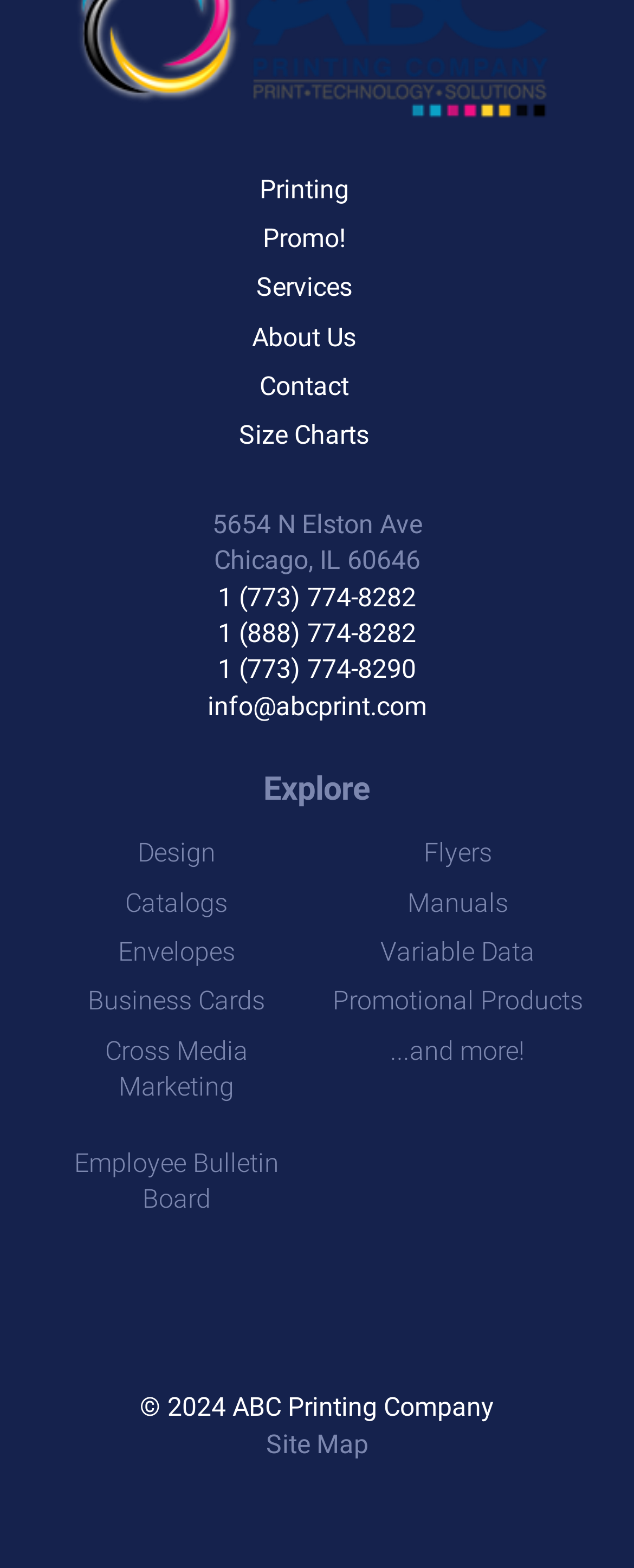How many links are in the navigation menu?
Please analyze the image and answer the question with as much detail as possible.

I counted the number of link elements under the navigation element with ID 142. I found eight links with IDs 573, 575, 577, 579, 581, 583, which contain the text 'Printing', 'Promo!', 'Services', 'About Us', 'Contact', 'Size Charts', respectively.